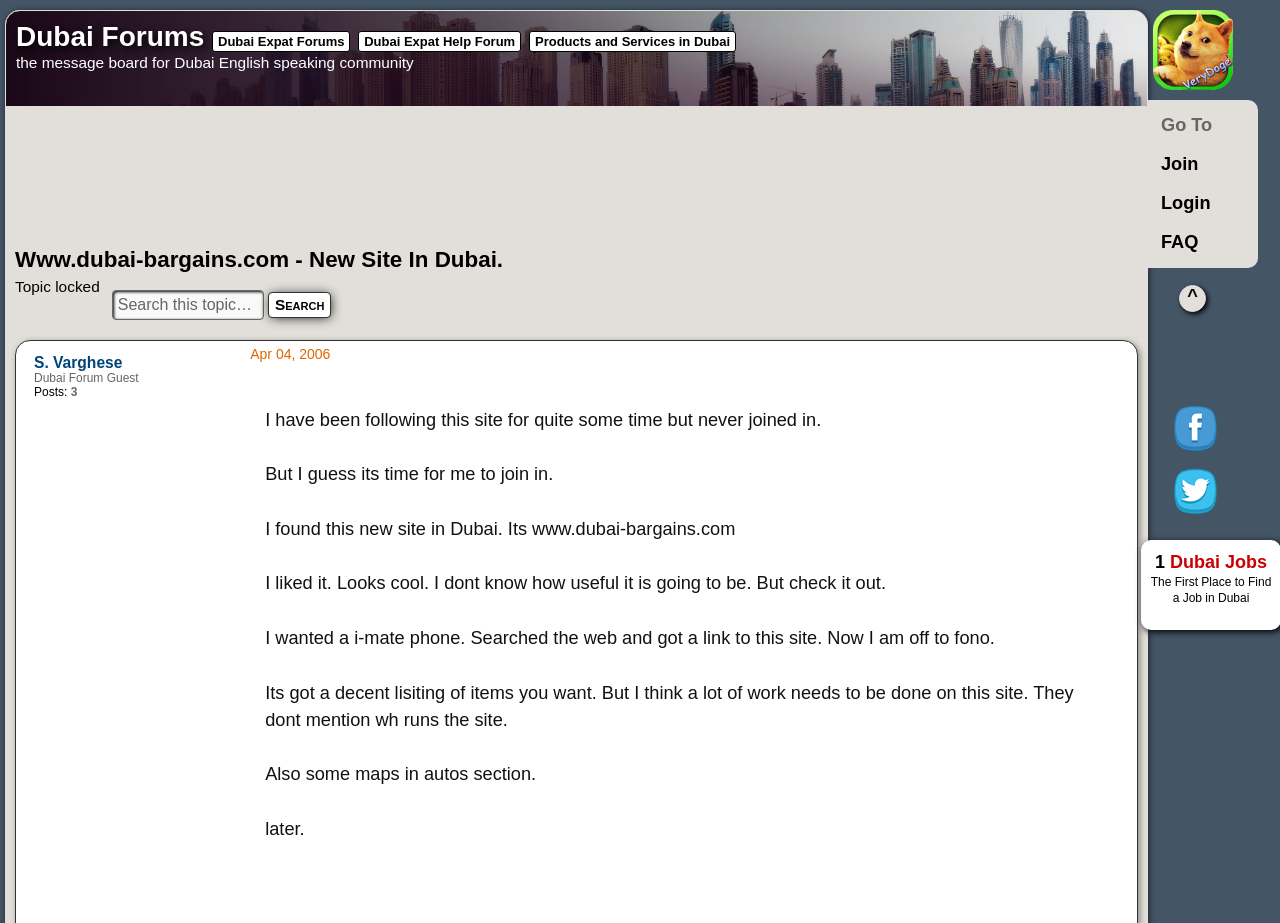What is the topic of the post?
Can you offer a detailed and complete answer to this question?

The topic of the post can be inferred from the text content of the webpage, which mentions a new site in Dubai, specifically www.dubai-bargains.com.